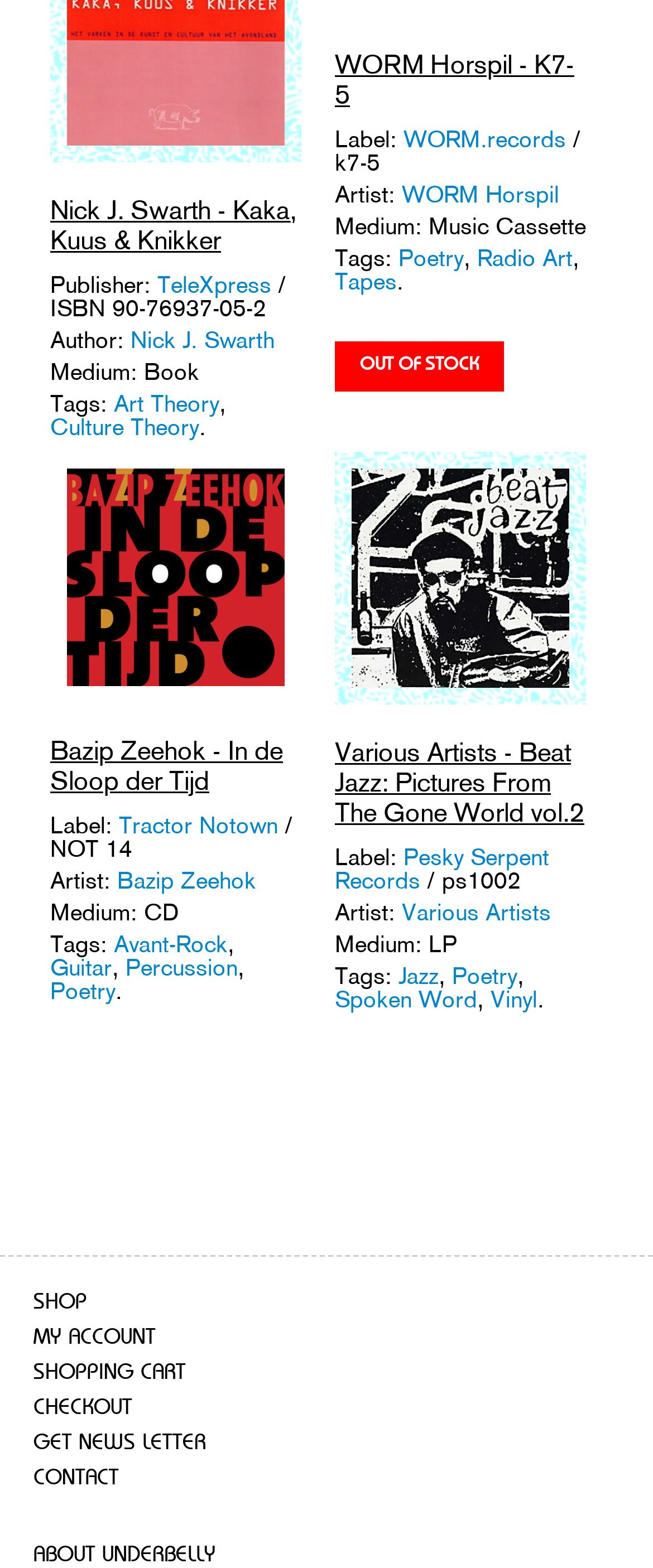Could you determine the bounding box coordinates of the clickable element to complete the instruction: "Browse the SHOP section"? Provide the coordinates as four float numbers between 0 and 1, i.e., [left, top, right, bottom].

[0.051, 0.824, 0.133, 0.838]